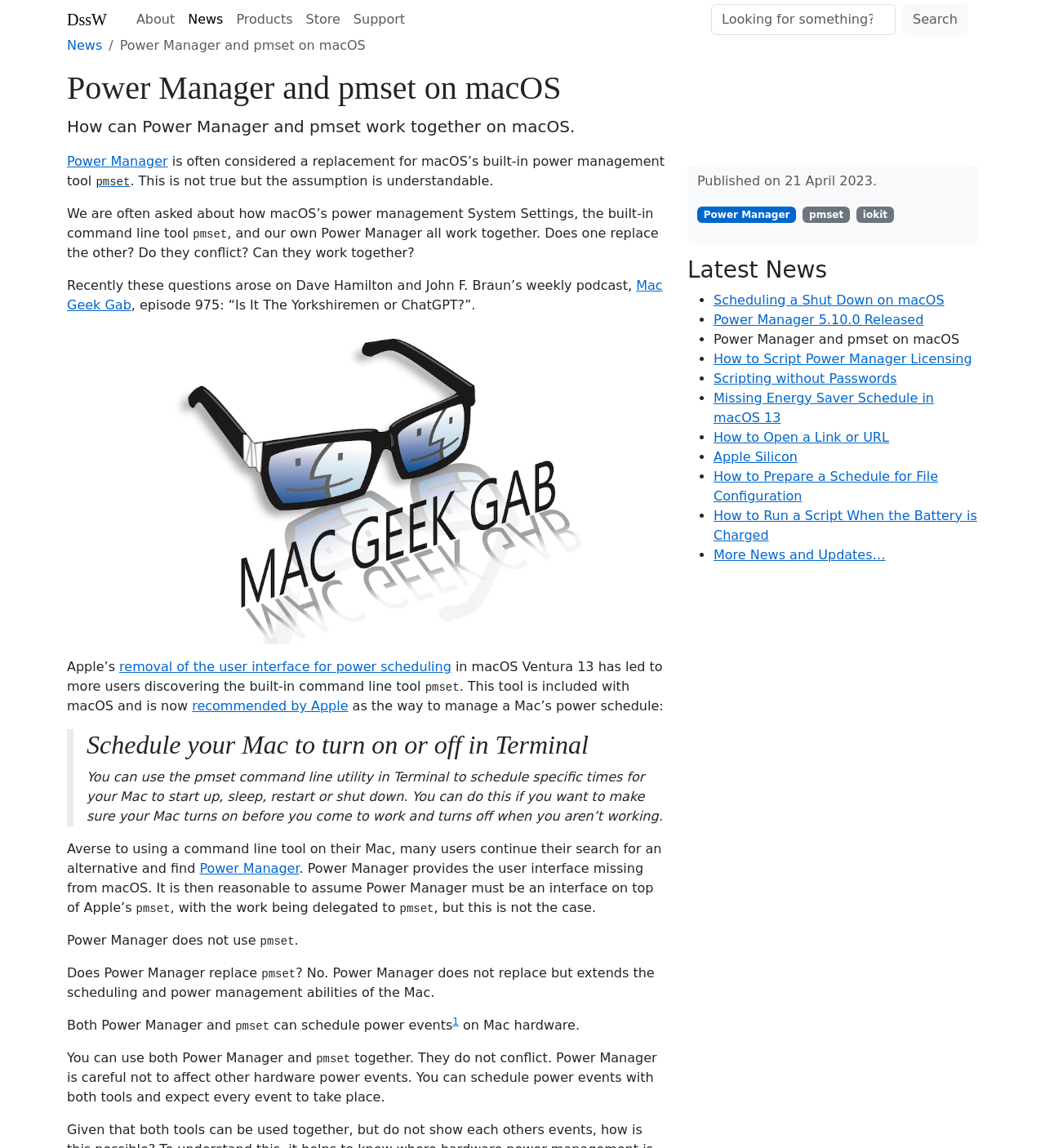Could you please study the image and provide a detailed answer to the question:
What is Power Manager?

According to the webpage, Power Manager is often considered a replacement for macOS’s built-in power management tool, but this assumption is not true. It provides a user interface for power scheduling, which is missing from macOS.